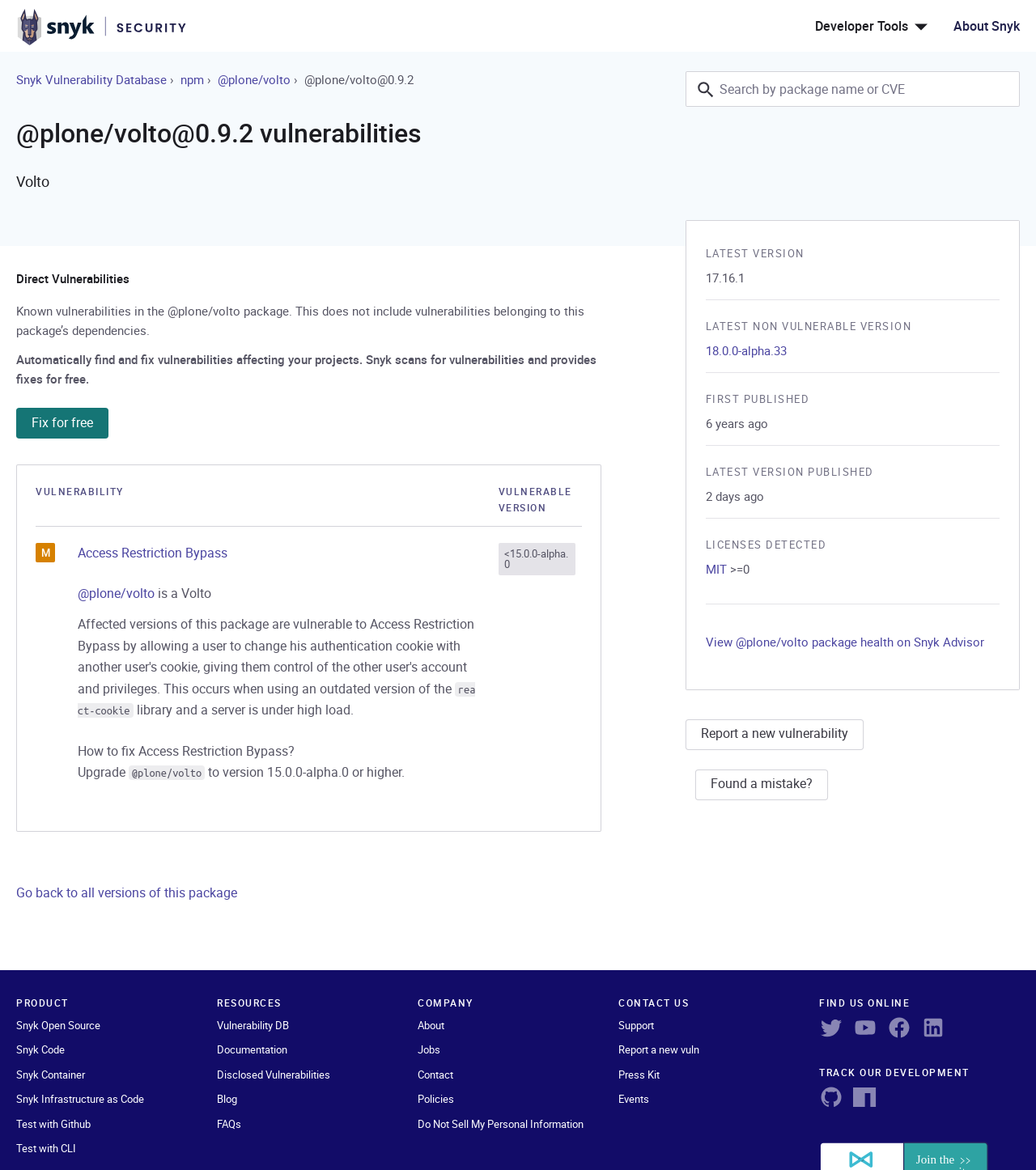What is the name of the package being analyzed?
Using the screenshot, give a one-word or short phrase answer.

@plone/volto